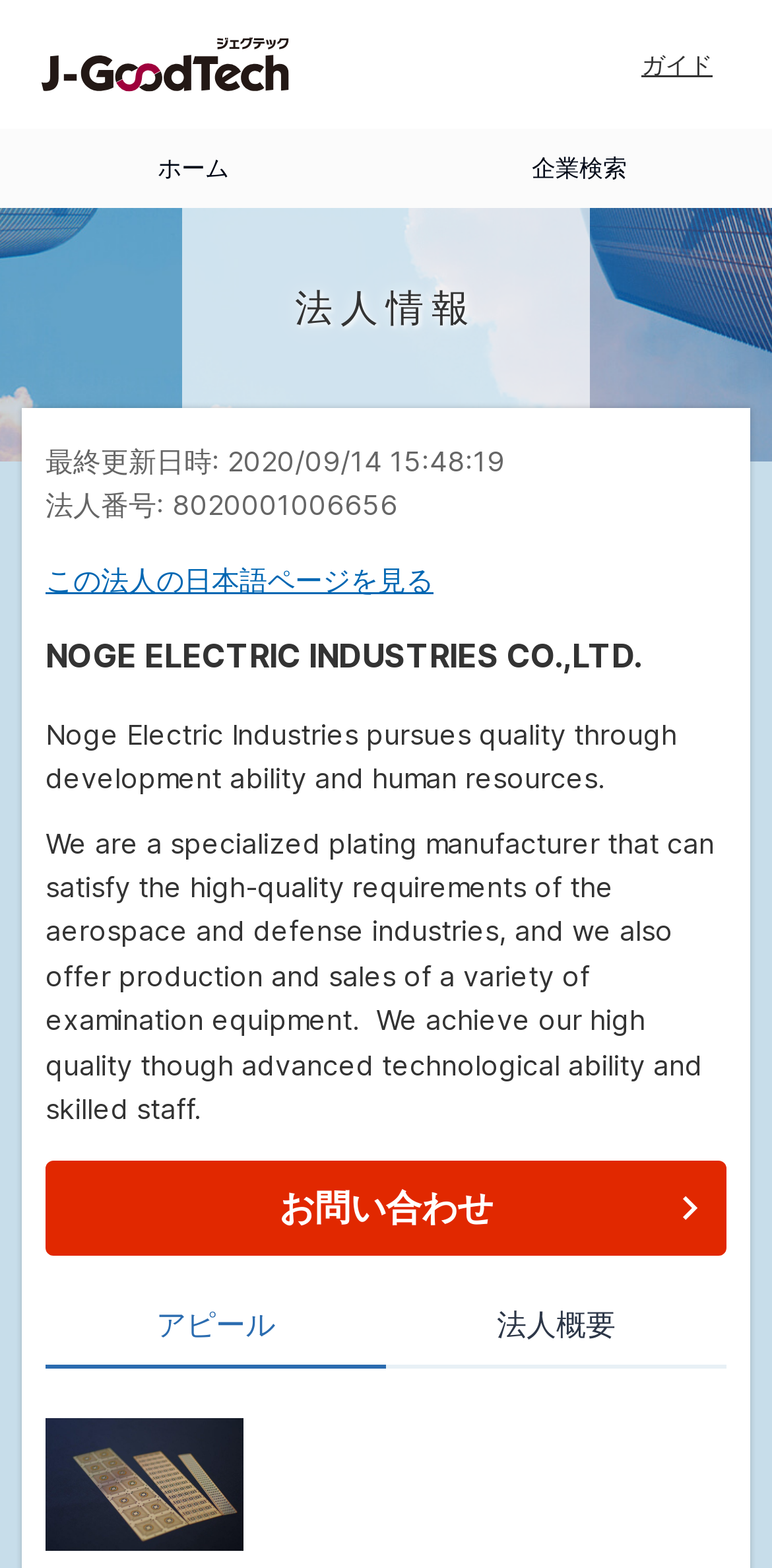What is the company's pursuit?
Based on the image, answer the question in a detailed manner.

I found the company's pursuit by looking at the static text element with the text 'Noge Electric Industries pursues quality through development ability and human resources.' which is located below the company name.